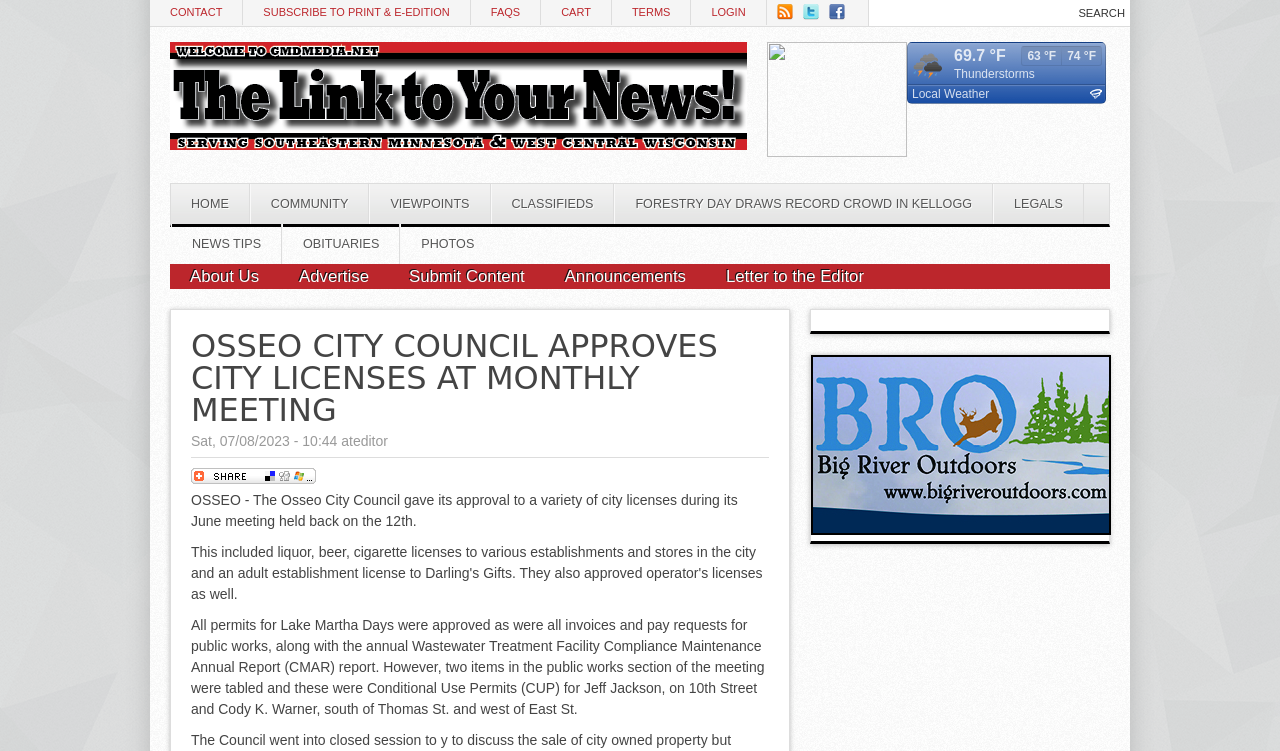Please specify the bounding box coordinates of the area that should be clicked to accomplish the following instruction: "View FAQs". The coordinates should consist of four float numbers between 0 and 1, i.e., [left, top, right, bottom].

[0.368, 0.0, 0.423, 0.033]